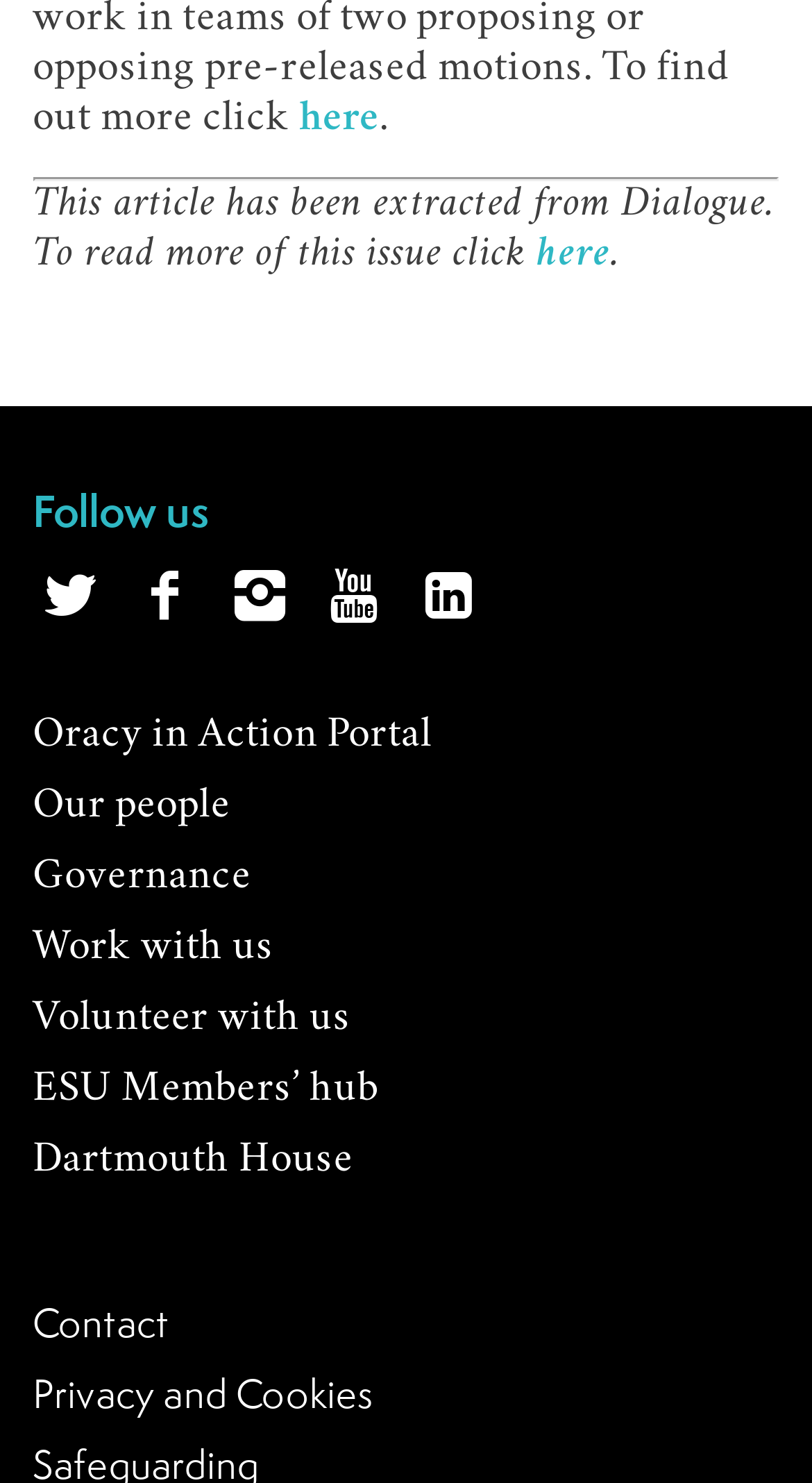Locate the bounding box coordinates of the area where you should click to accomplish the instruction: "Go to slide 2".

None